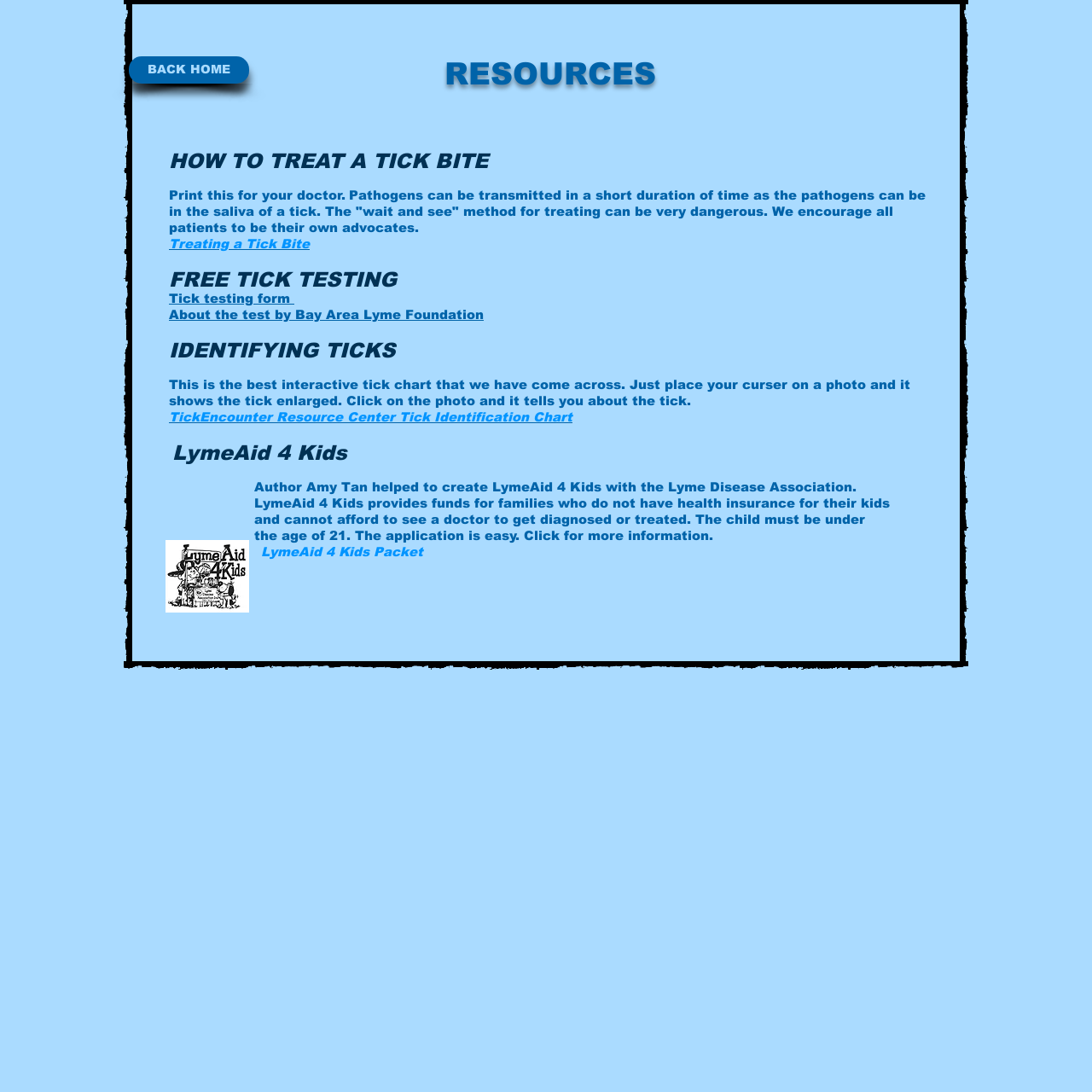What is the topic of the interactive chart mentioned on the webpage?
Answer the question with detailed information derived from the image.

The text 'This is the best interactive tick chart that we have come across.' suggests that the interactive chart is related to tick identification, allowing users to identify ticks by placing their cursor on a photo and seeing the tick enlarged.